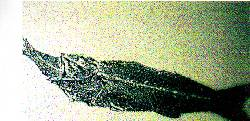Using the elements shown in the image, answer the question comprehensively: What geological event is mentioned as a possible cause of rapid fossilization?

The accompanying text mentions the biblical Noah's flood as a possible cause of rapid fossilization, suggesting that many fossils around the world were formed quickly during this significant geological event.